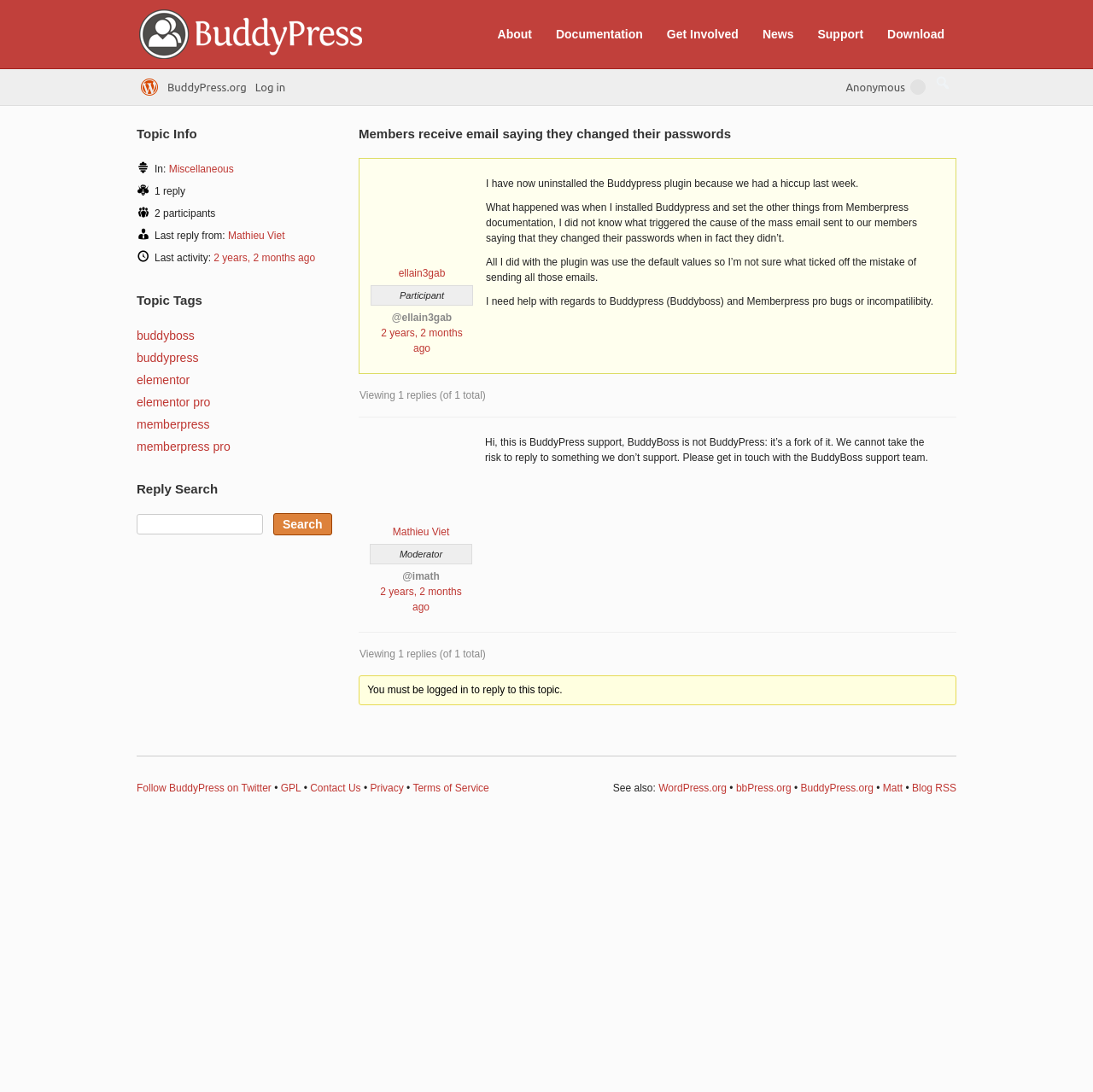Using the format (top-left x, top-left y, bottom-right x, bottom-right y), and given the element description, identify the bounding box coordinates within the screenshot: Contact Us

[0.284, 0.716, 0.33, 0.727]